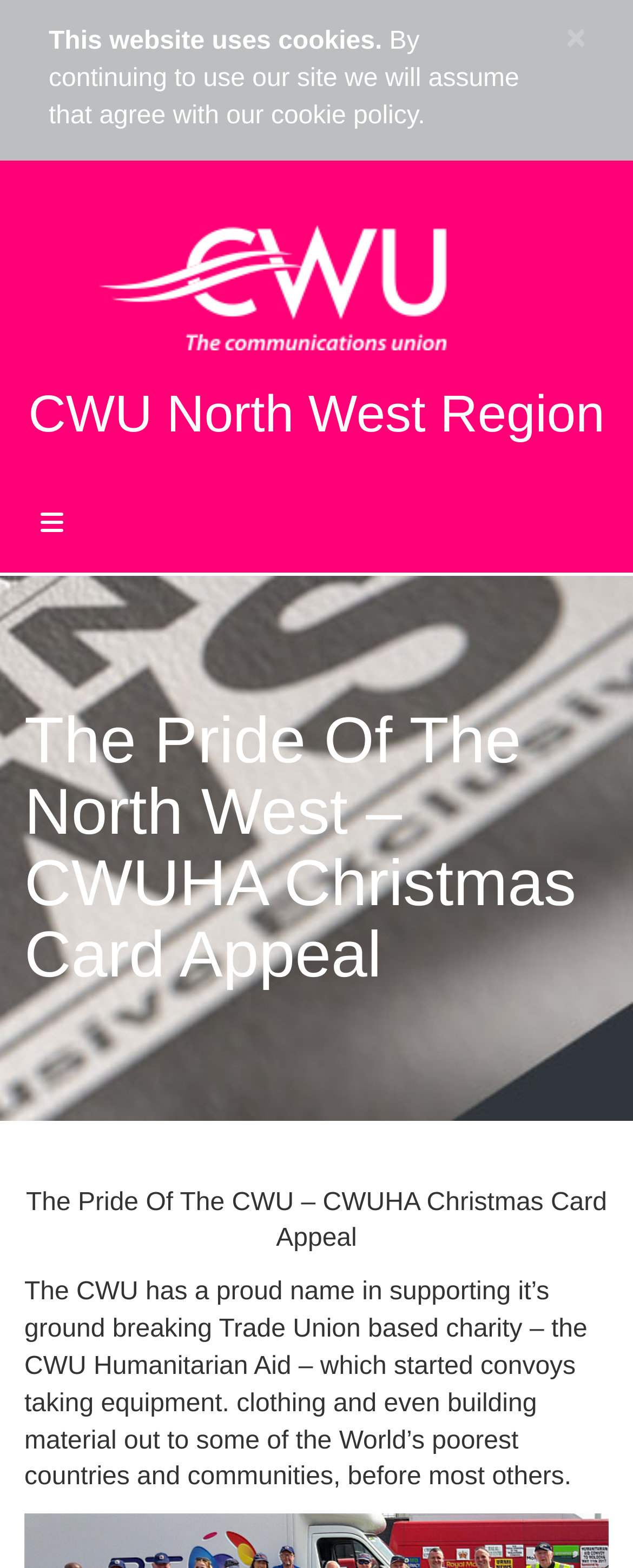Locate the headline of the webpage and generate its content.

CWU North West Region